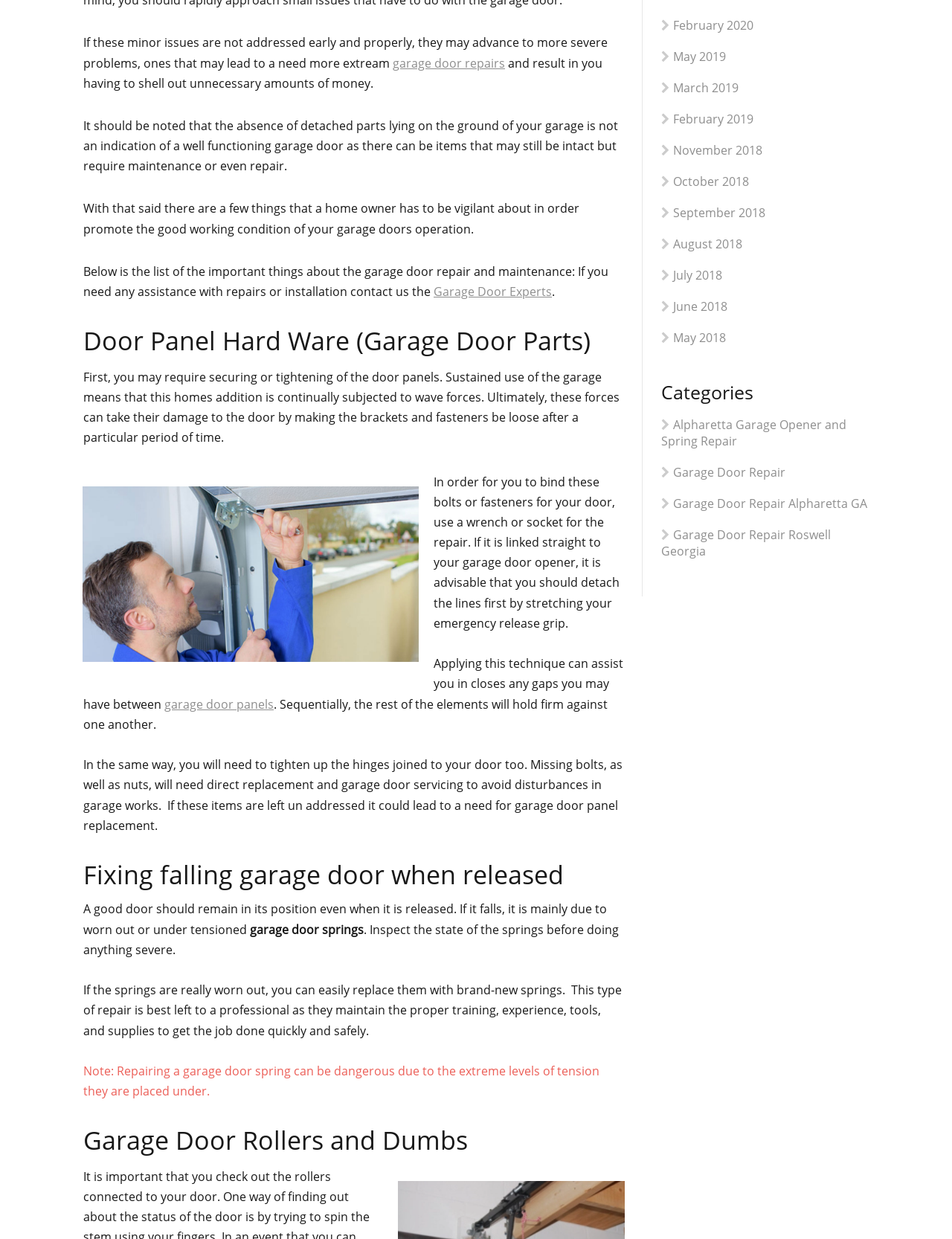Provide the bounding box coordinates of the HTML element this sentence describes: "March 2019". The bounding box coordinates consist of four float numbers between 0 and 1, i.e., [left, top, right, bottom].

[0.707, 0.064, 0.776, 0.078]